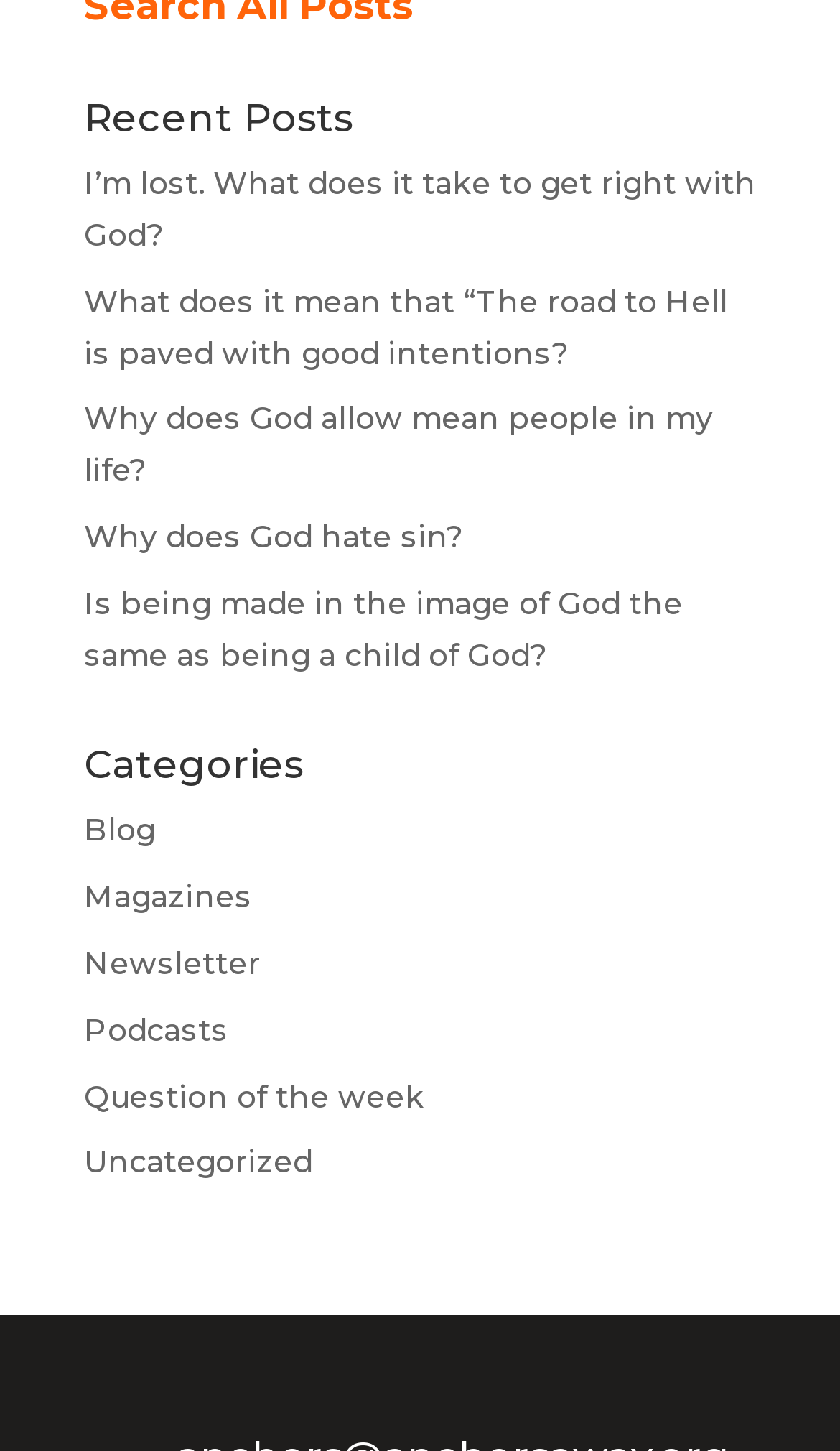Use a single word or phrase to answer the following:
What is the topic of the second post?

good intentions